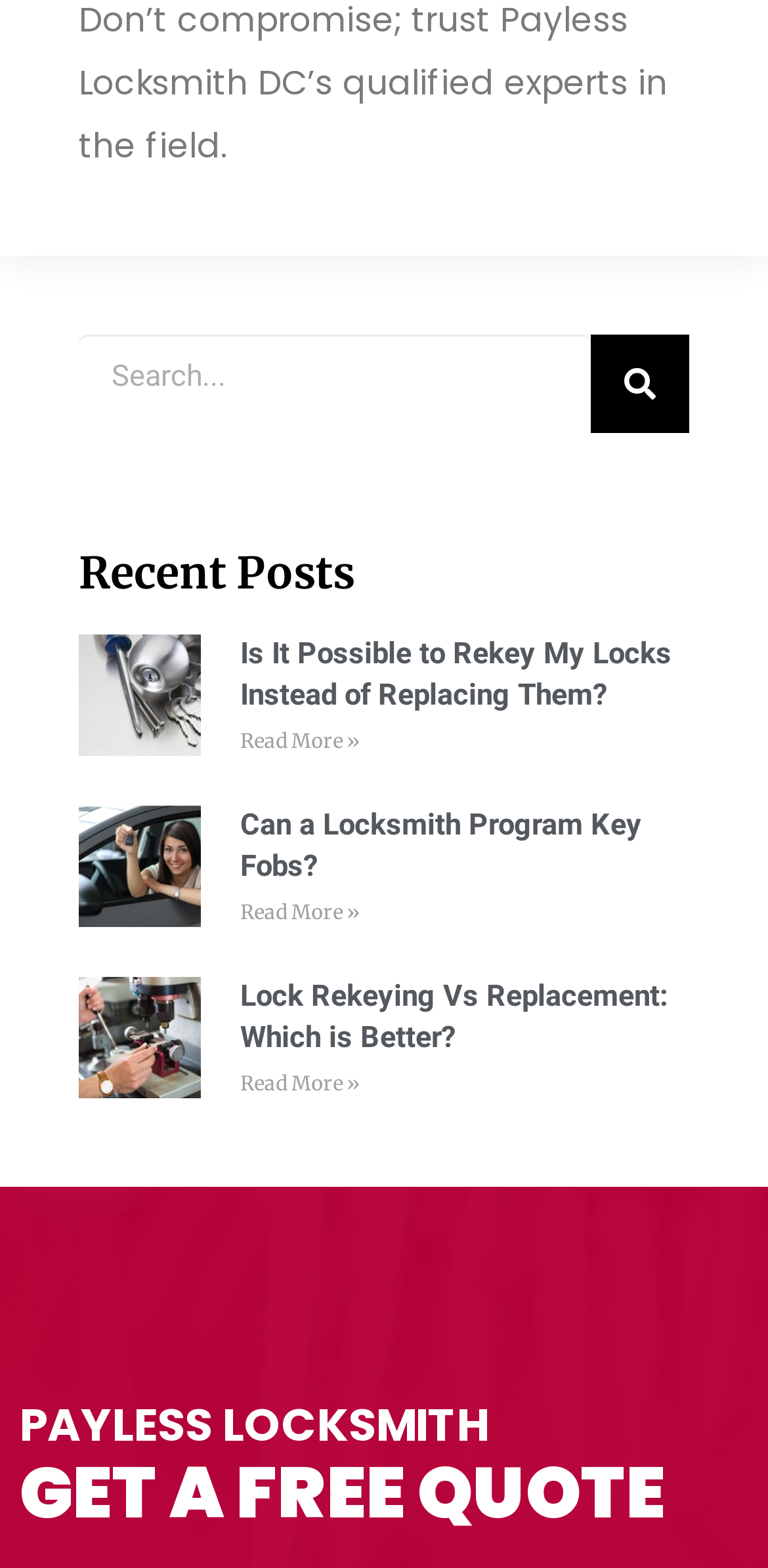Is there a search function on this webpage?
Look at the image and respond with a single word or a short phrase.

Yes